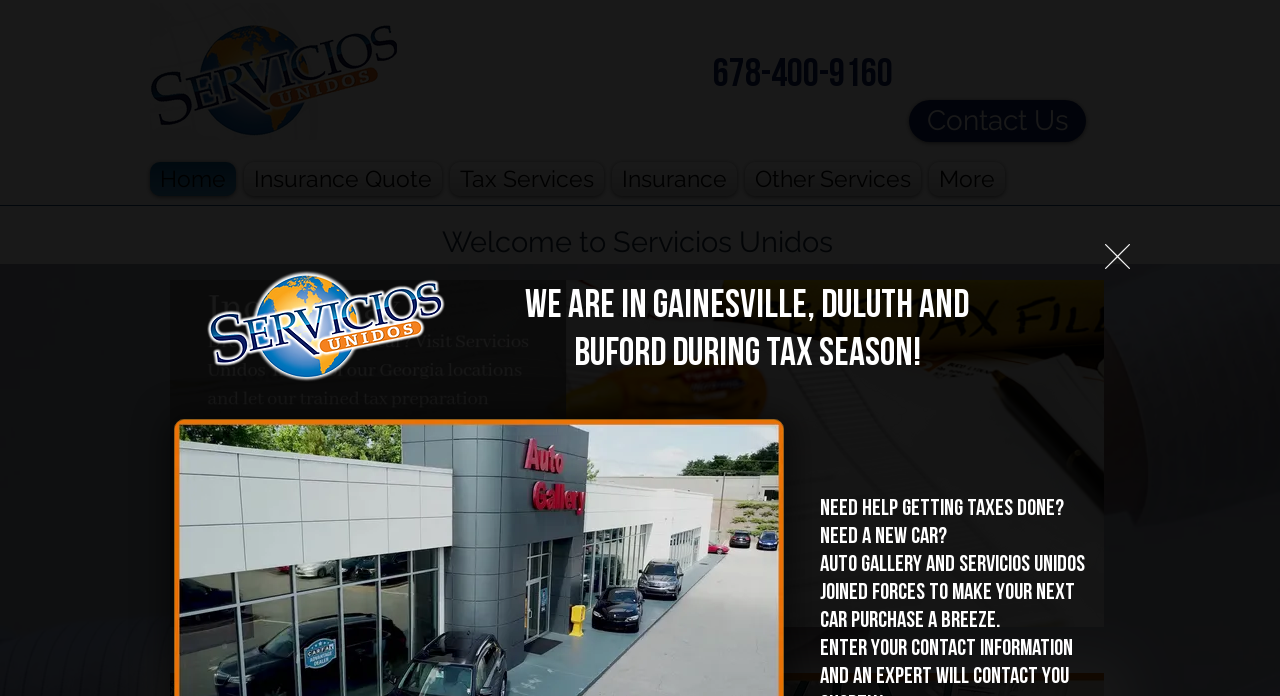What services are offered?
Look at the image and provide a detailed response to the question.

I found the services offered by looking at the navigation menu, where I saw links to 'Insurance Quote', 'Tax Services', 'Insurance', and 'Other Services', which suggests that the company offers a range of services including insurance, tax, and others.